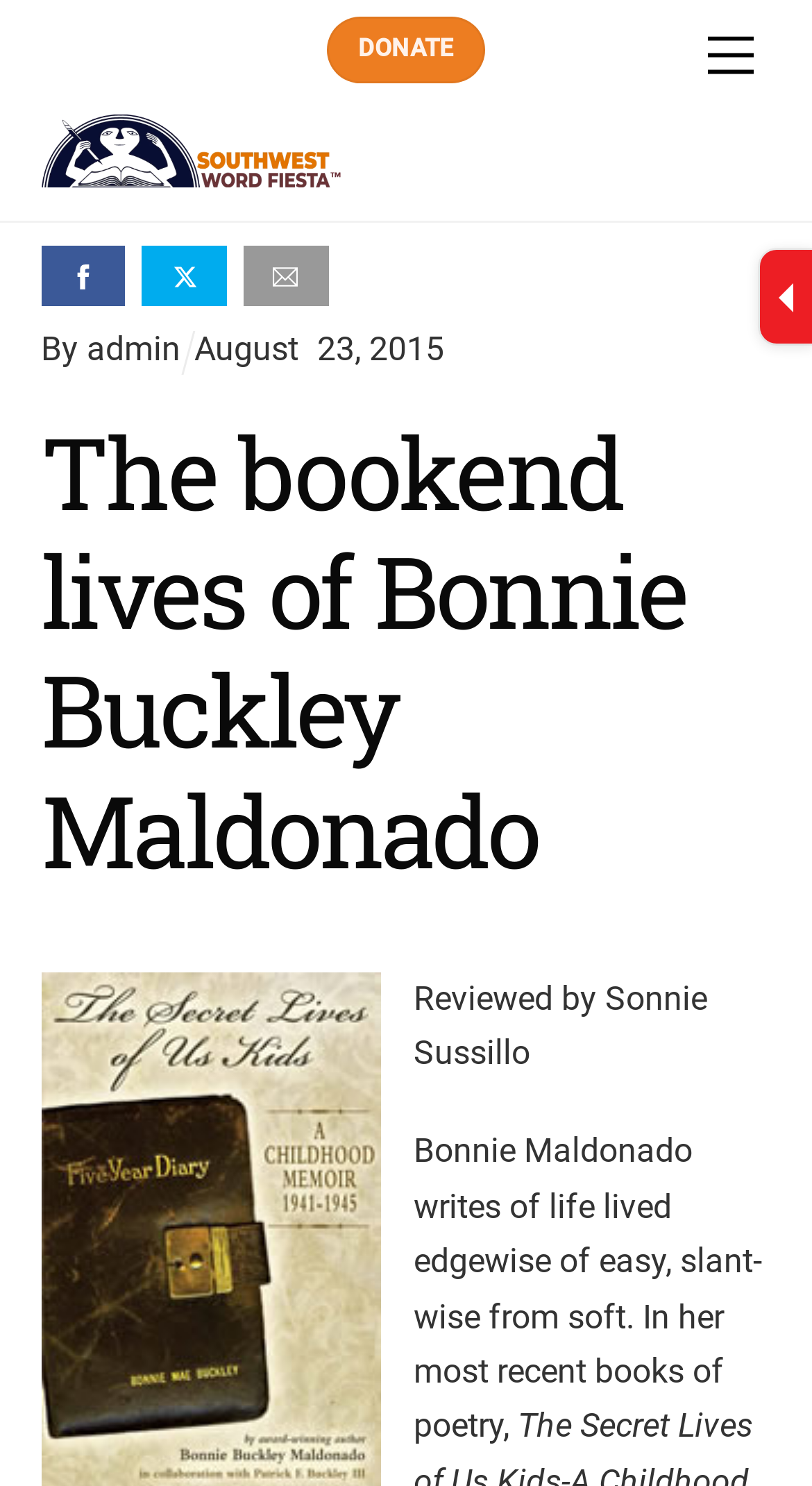Describe the entire webpage, focusing on both content and design.

This webpage is about Bonnie Buckley Maldonado, a poet, and her book. At the top left corner, there is a logo of Southwest Word Fiesta, accompanied by a link to the organization's website. On the top right corner, there are three social media links: Facebook, Twitter, and Email, each with an icon. Below these links, there is a section with the author's name, "By admin", and the date "August 2015".

The main content of the webpage is a heading that reads "The bookend lives of Bonnie Buckley Maldonado", which is also a link. Below this heading, there is a review of Bonnie Maldonado's poetry, written by Sonnie Sussillo. The review describes Bonnie's writing style, saying she "writes of life lived edgewise of easy, slant-wise from soft" and mentions her recent books of poetry.

At the top of the page, there are two more links: "DONATE" and "Menu", which are located on the top center and top right edge of the page, respectively.